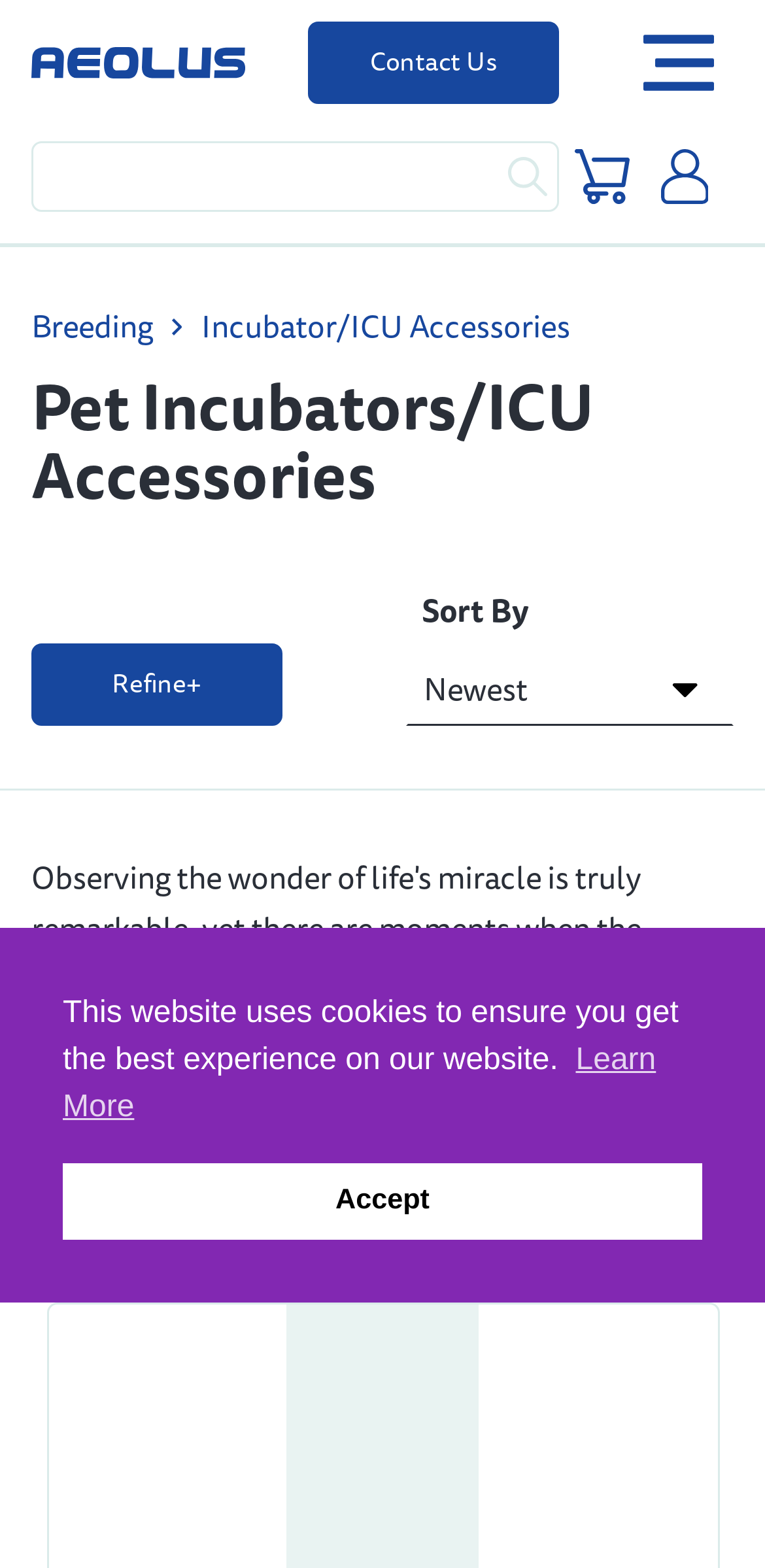Determine the bounding box coordinates of the clickable region to carry out the instruction: "go to breeding page".

[0.041, 0.198, 0.2, 0.218]